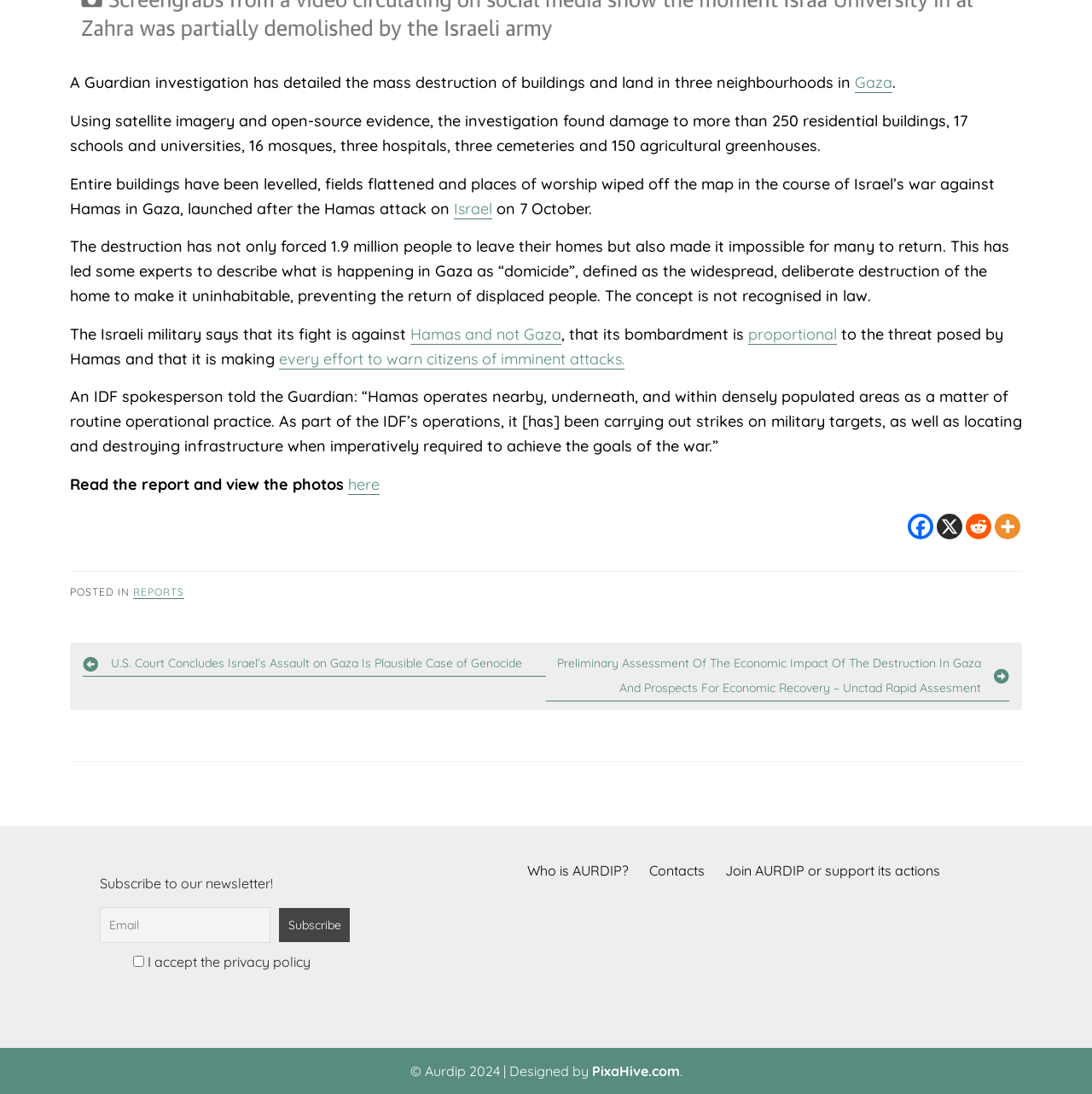What can readers do to learn more about the report?
Please provide a detailed and thorough answer to the question.

The article invites readers to 'read the report and view the photos' to learn more about the investigation's findings, with a link provided to access the report.